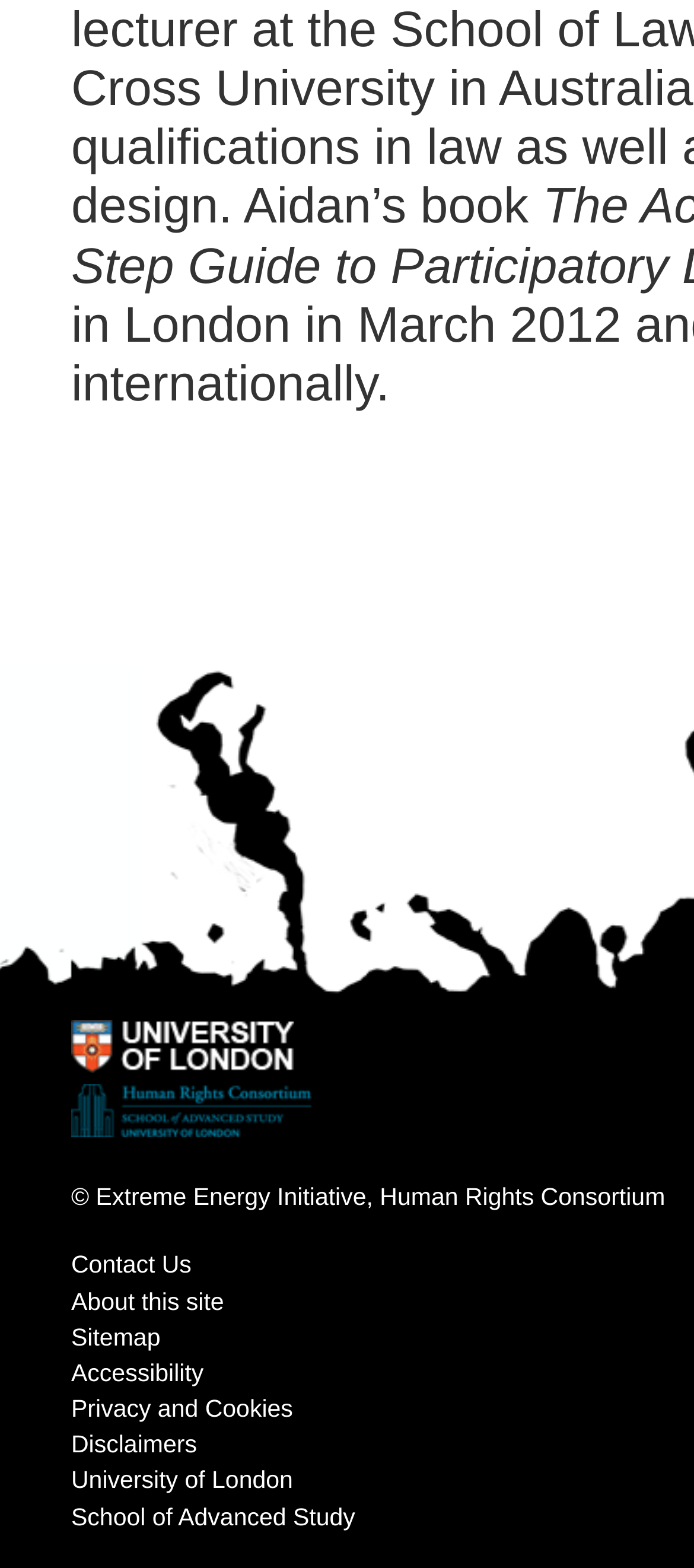What is the copyright information at the bottom? Observe the screenshot and provide a one-word or short phrase answer.

Extreme Energy Initiative, Human Rights Consortium